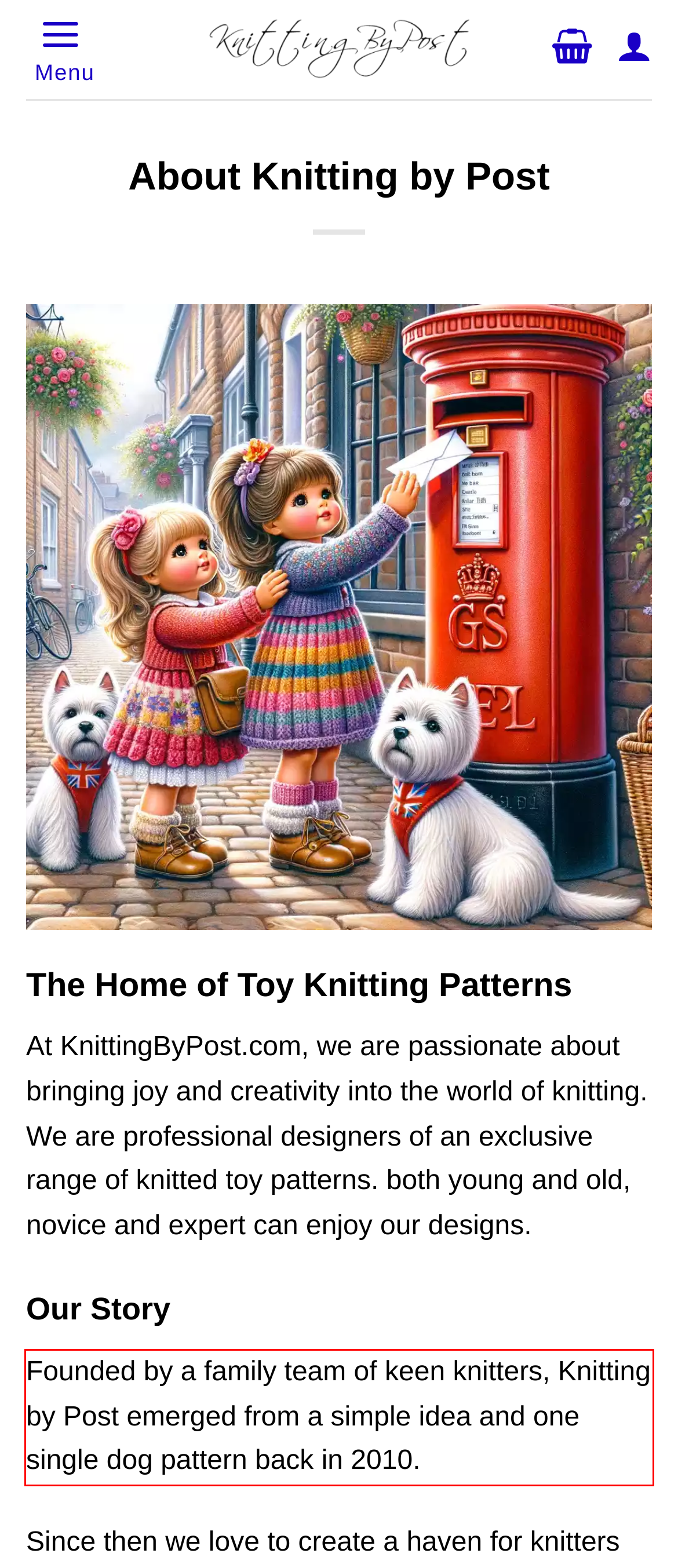You are provided with a screenshot of a webpage featuring a red rectangle bounding box. Extract the text content within this red bounding box using OCR.

Founded by a family team of keen knitters, Knitting by Post emerged from a simple idea and one single dog pattern back in 2010.